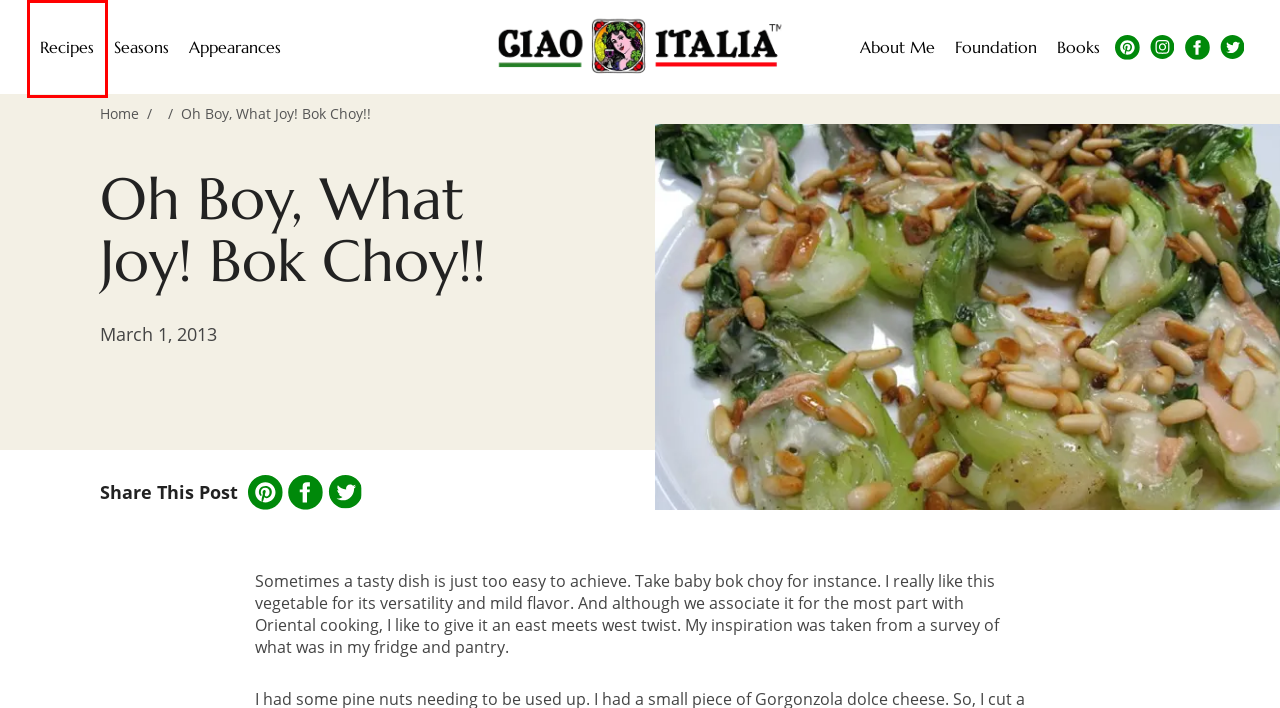Review the screenshot of a webpage which includes a red bounding box around an element. Select the description that best fits the new webpage once the element in the bounding box is clicked. Here are the candidates:
A. Home | Ciao Italia
B. Seasons | Ciao Italia
C. Recipes | Ciao Italia
D. Books | Ciao Italia
E. Something Special For Mom | Ciao Italia
F. Appearances | Ciao Italia
G. News | Ciao Italia
H. A Treat for Mom | Ciao Italia

C